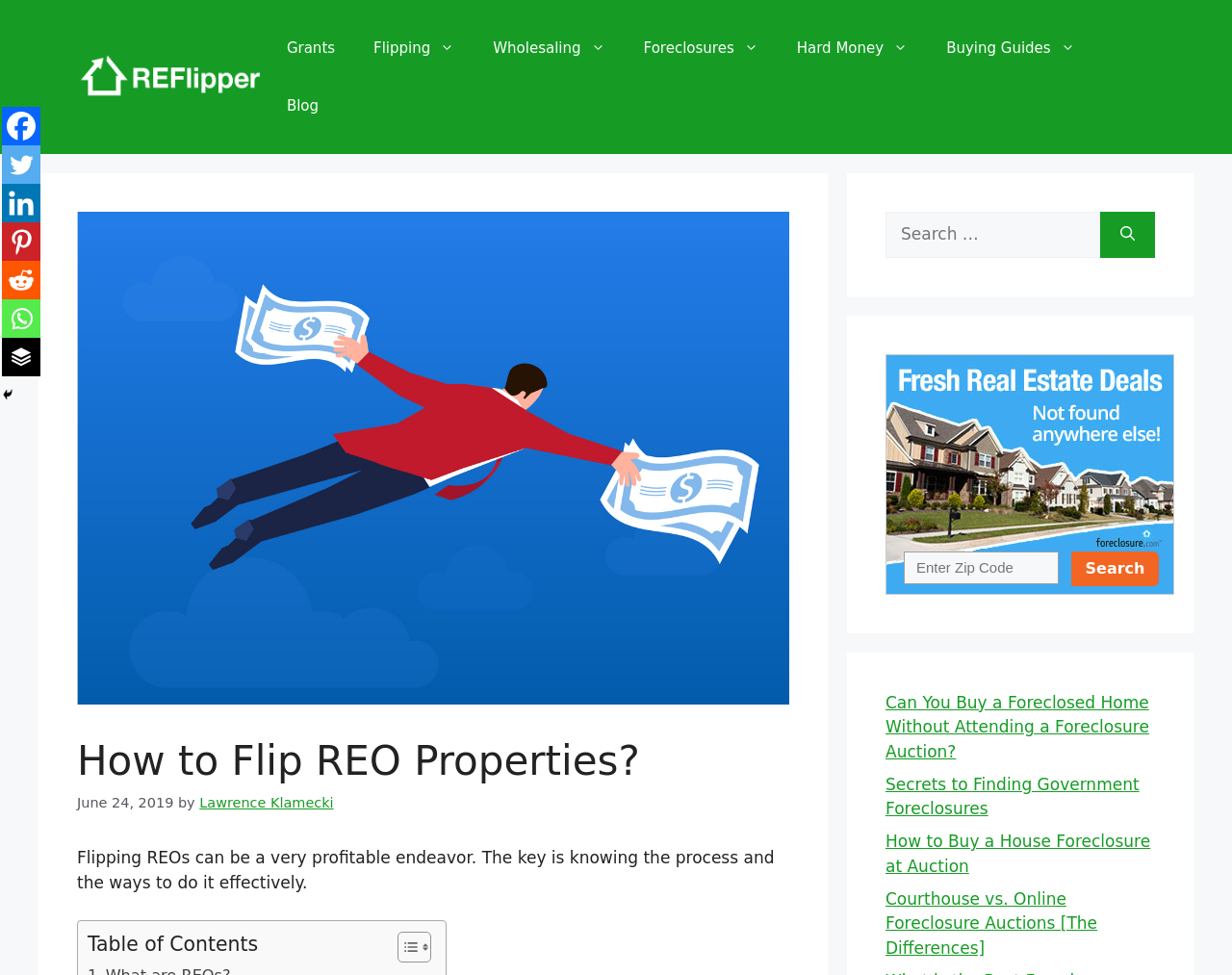Provide the bounding box coordinates of the HTML element this sentence describes: "aria-label="Linkedin" title="Linkedin"".

[0.002, 0.189, 0.033, 0.228]